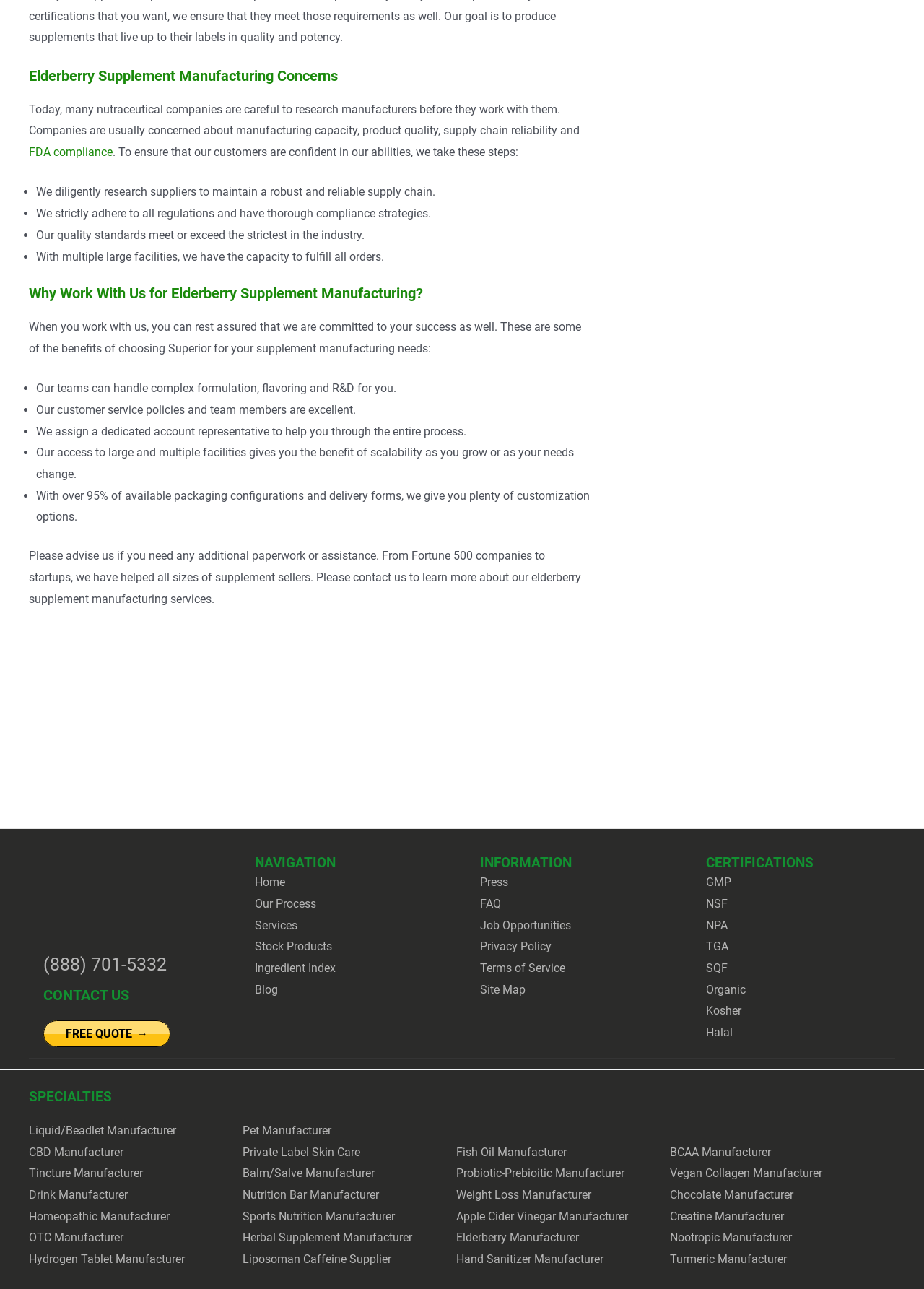Please determine the bounding box coordinates of the element to click on in order to accomplish the following task: "Get information about the company's certifications". Ensure the coordinates are four float numbers ranging from 0 to 1, i.e., [left, top, right, bottom].

[0.764, 0.652, 0.969, 0.676]